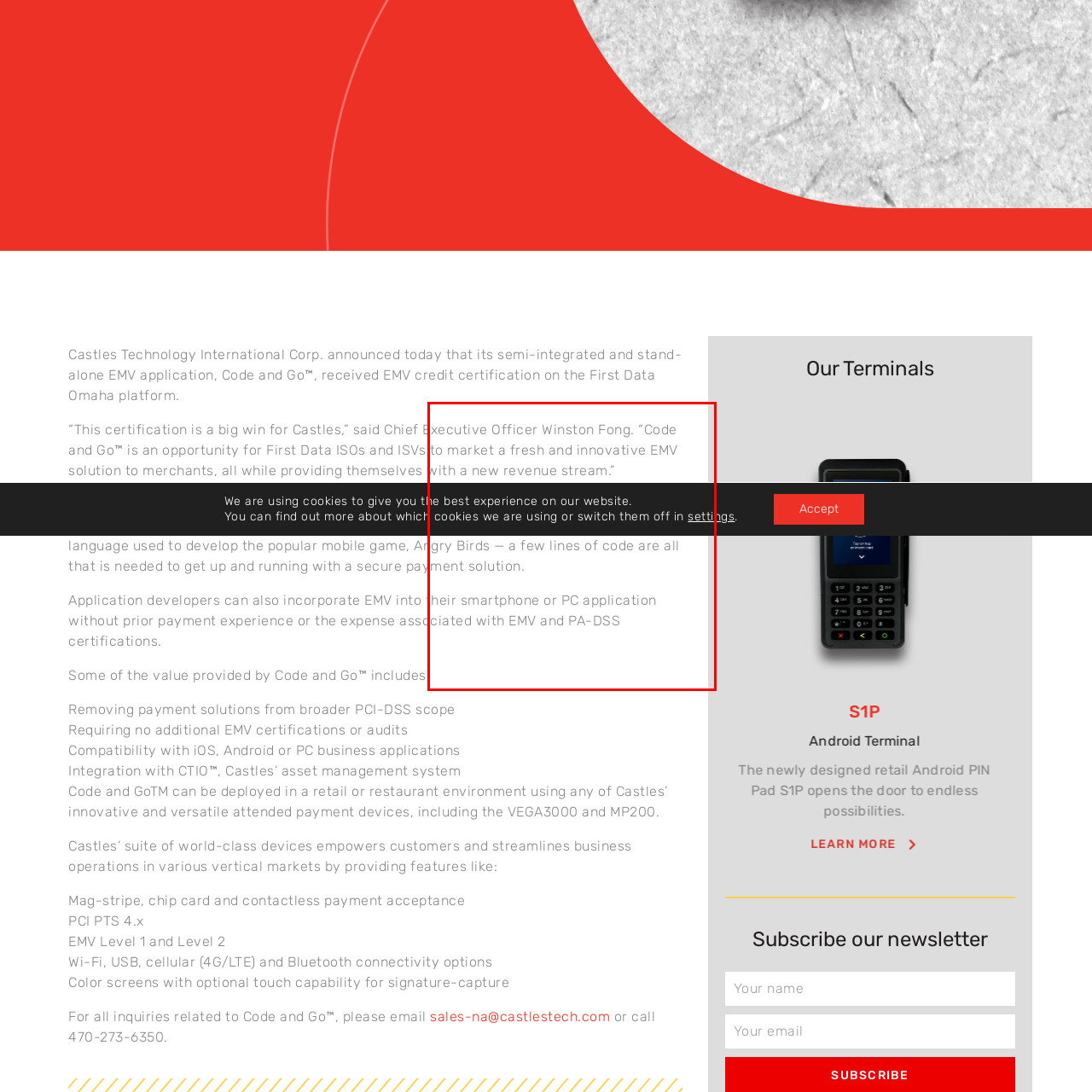What is the benefit of using Code and Go™?
Inspect the image enclosed by the red bounding box and provide a detailed and comprehensive answer to the question.

The promotion stresses the cost-effectiveness of utilizing Code and Go™, as it negates the need for additional EMV certifications or complex payment experience, which suggests that the benefit of using Code and Go™ is cost-effectiveness.